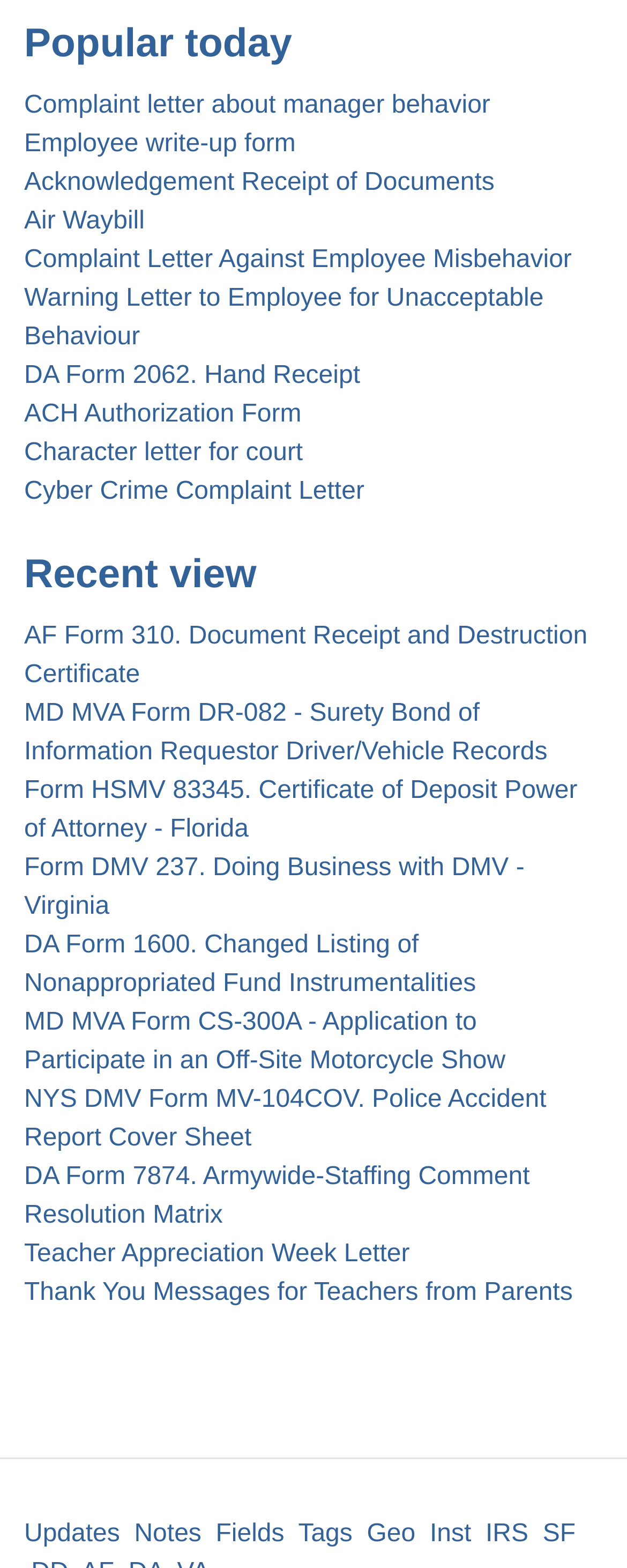Determine the bounding box coordinates for the UI element described. Format the coordinates as (top-left x, top-left y, bottom-right x, bottom-right y) and ensure all values are between 0 and 1. Element description: DA Form 2062. Hand Receipt

[0.038, 0.231, 0.574, 0.248]